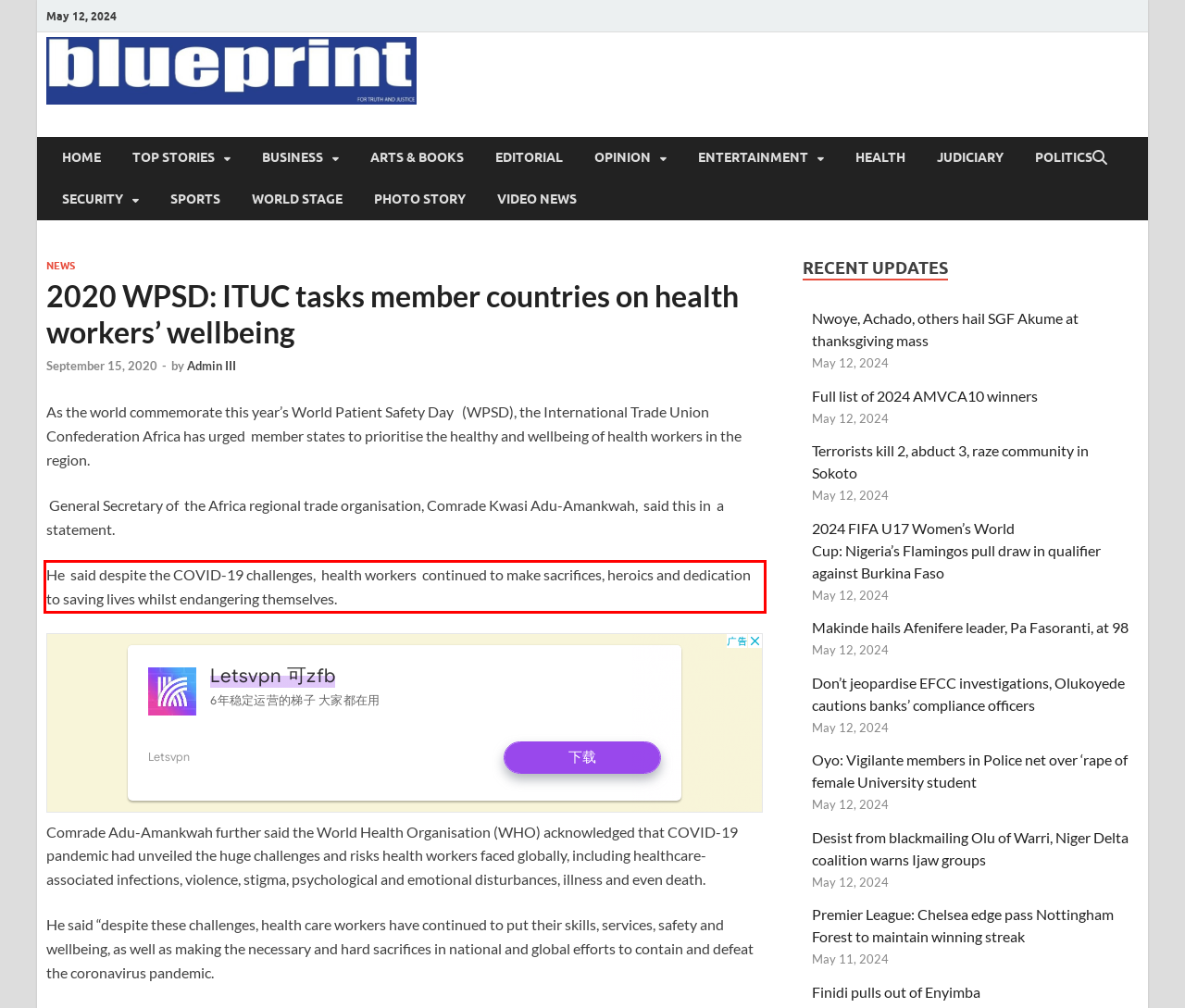Given a webpage screenshot, identify the text inside the red bounding box using OCR and extract it.

He said despite the COVID-19 challenges, health workers continued to make sacrifices, heroics and dedication to saving lives whilst endangering themselves.